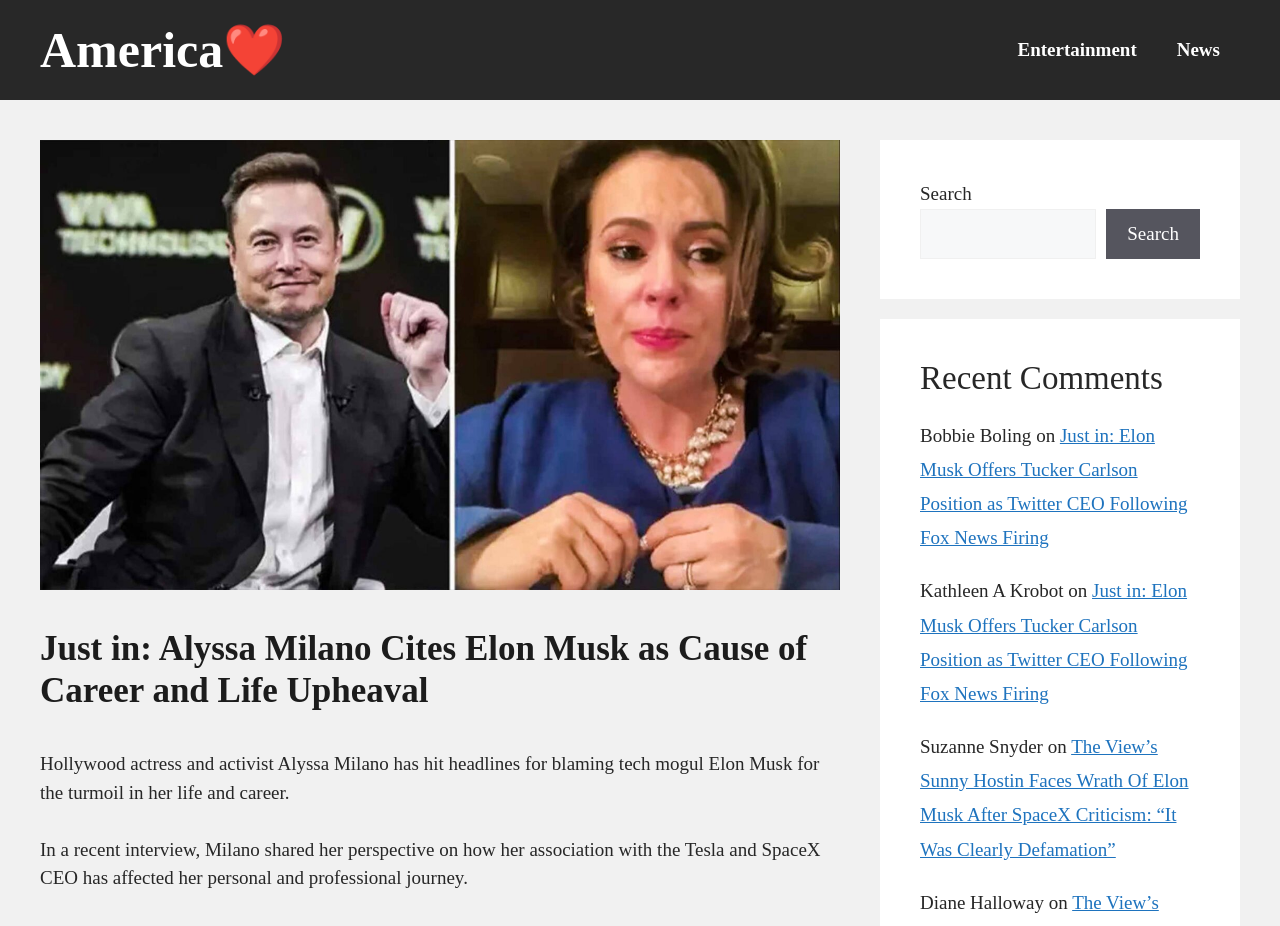Your task is to extract the text of the main heading from the webpage.

Just in: Alyssa Milano Cites Elon Musk as Cause of Career and Life Upheaval